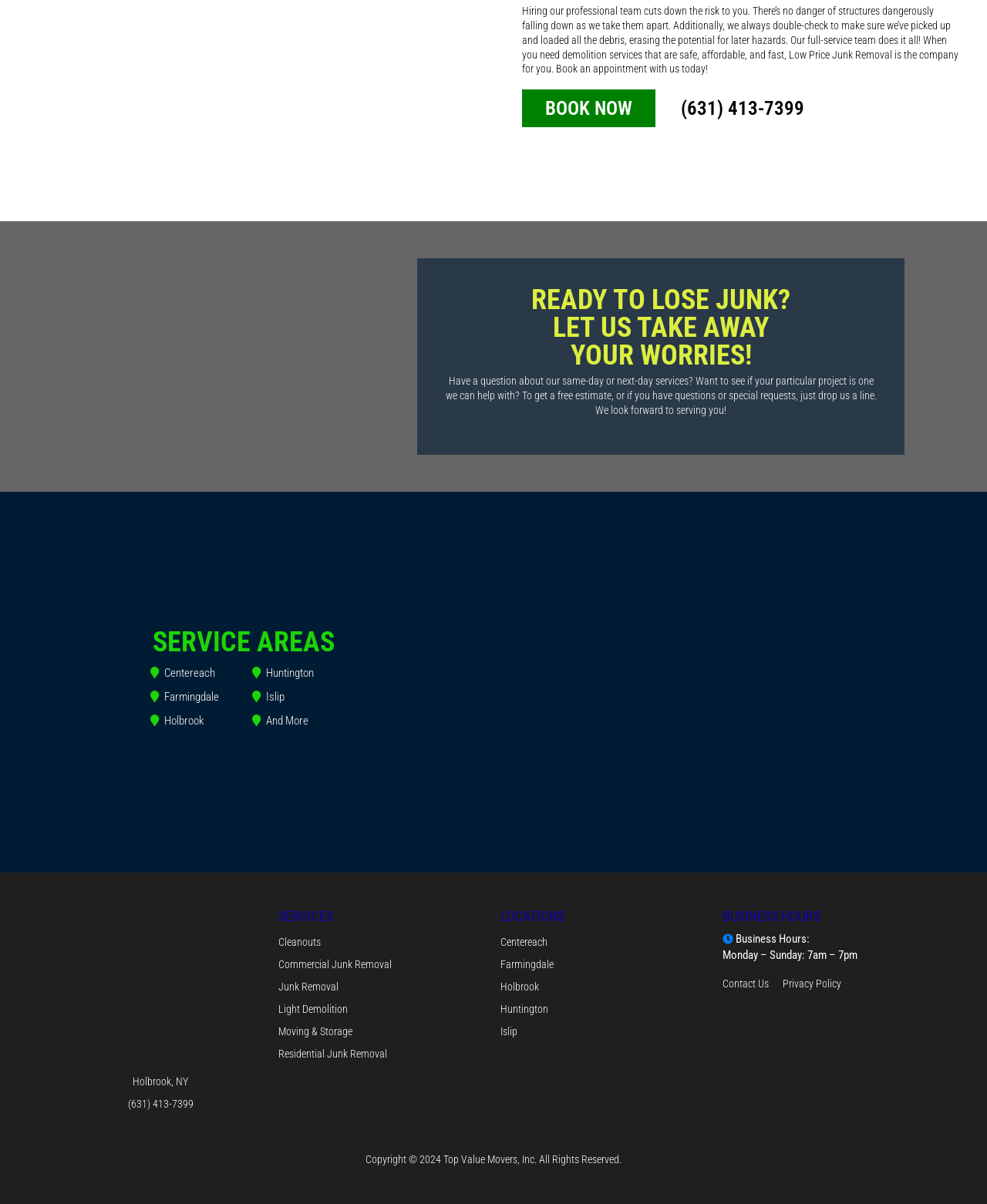Identify the bounding box coordinates for the element that needs to be clicked to fulfill this instruction: "Visit the Centereach service area". Provide the coordinates in the format of four float numbers between 0 and 1: [left, top, right, bottom].

[0.166, 0.553, 0.218, 0.564]